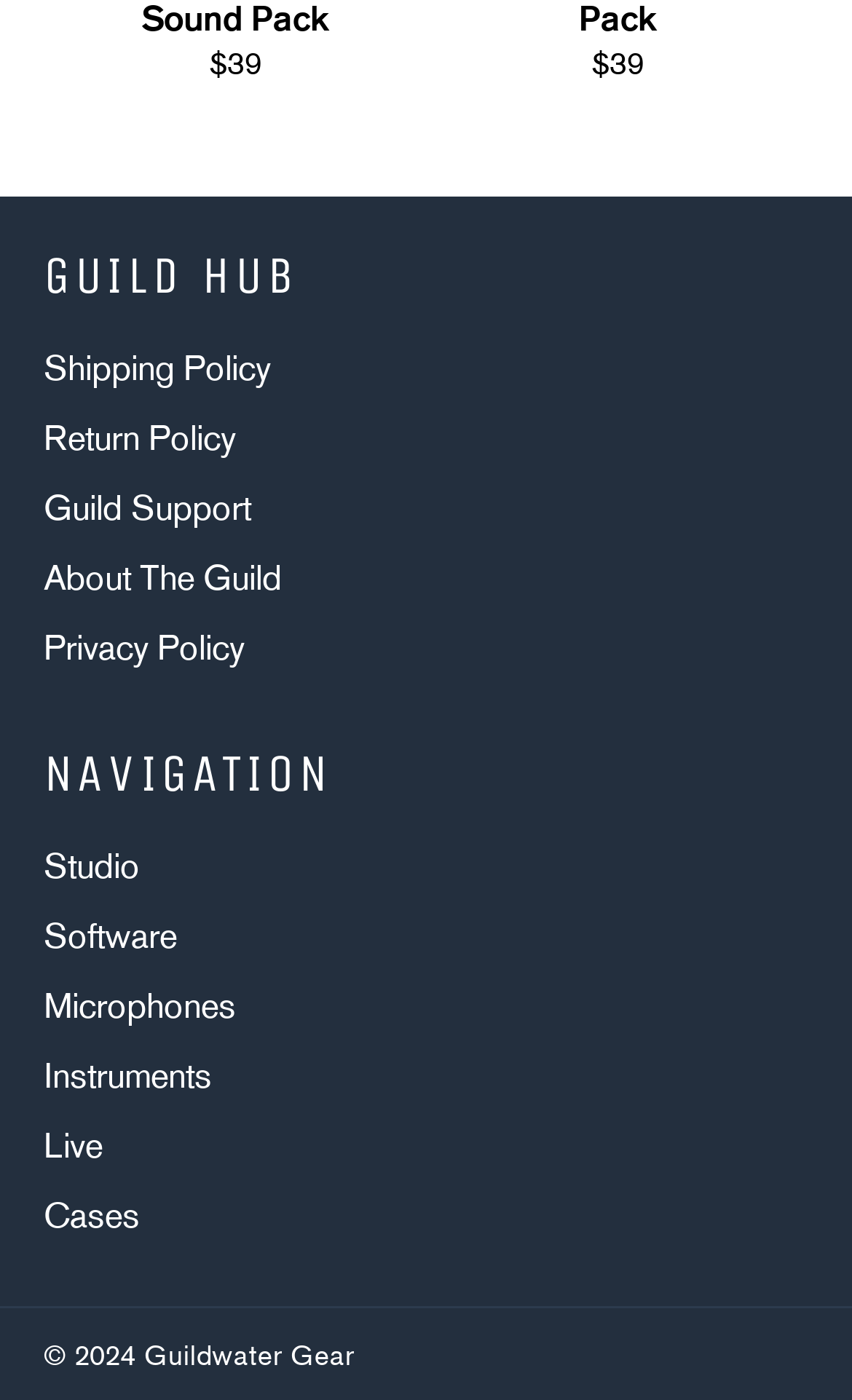Locate the bounding box coordinates of the region to be clicked to comply with the following instruction: "Visit Guildwater Gear". The coordinates must be four float numbers between 0 and 1, in the form [left, top, right, bottom].

[0.169, 0.957, 0.415, 0.98]